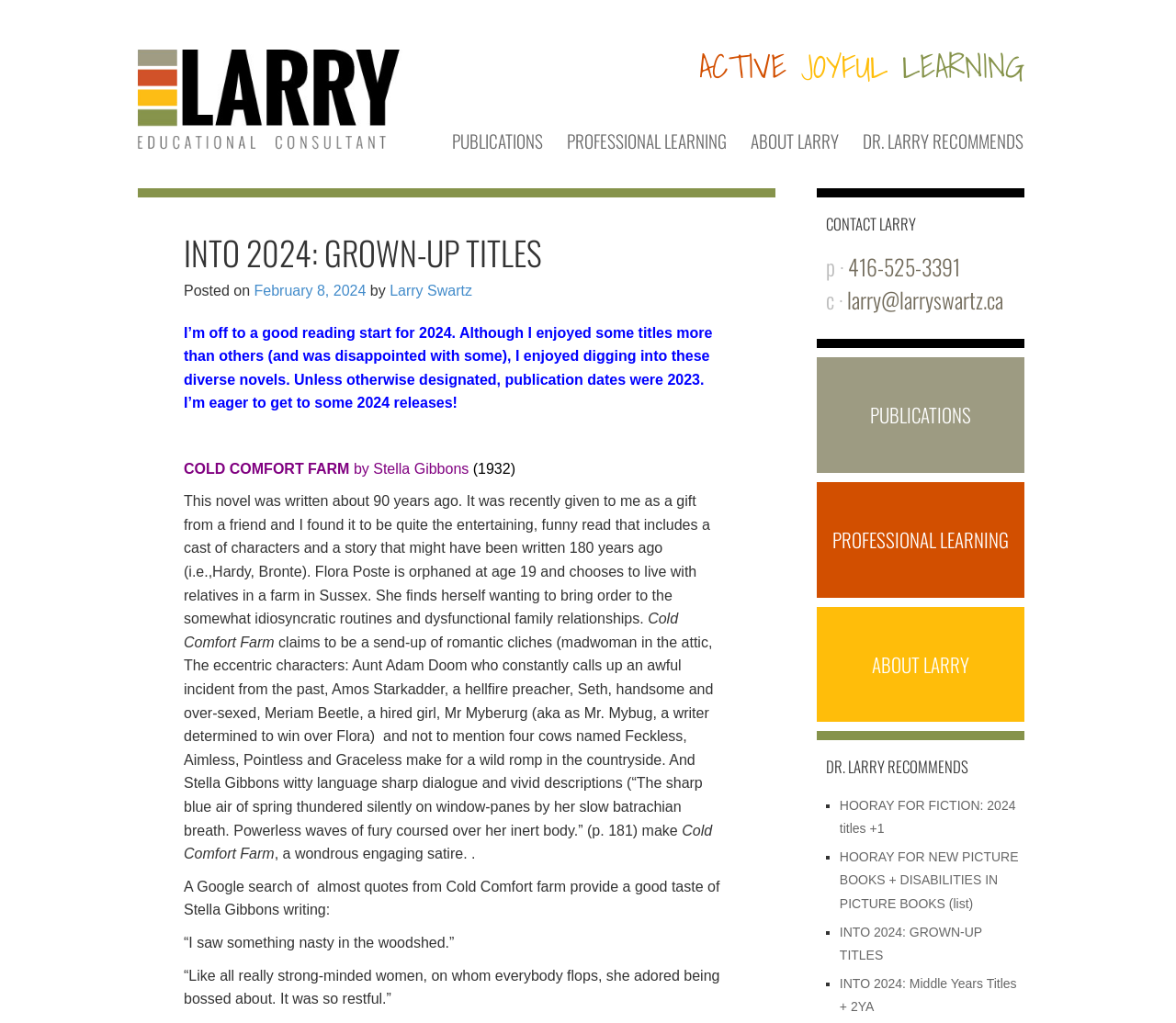Please mark the clickable region by giving the bounding box coordinates needed to complete this instruction: "View the 'CONTACT LARRY' section".

[0.702, 0.211, 0.863, 0.227]